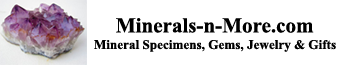Respond to the question below with a single word or phrase:
What type of font is used for the website's title?

Elegant font